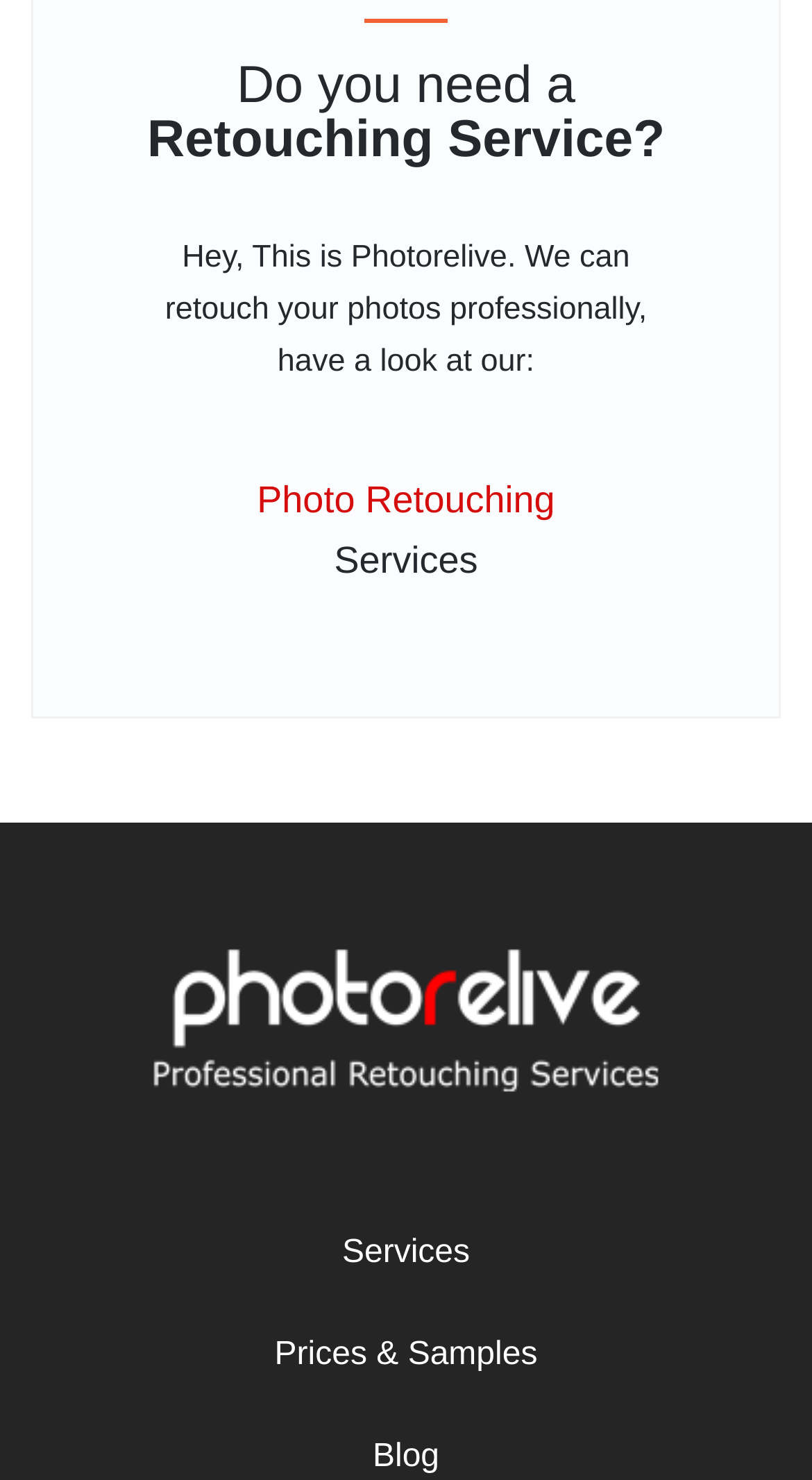Locate the UI element described as follows: "Services". Return the bounding box coordinates as four float numbers between 0 and 1 in the order [left, top, right, bottom].

[0.421, 0.83, 0.579, 0.864]